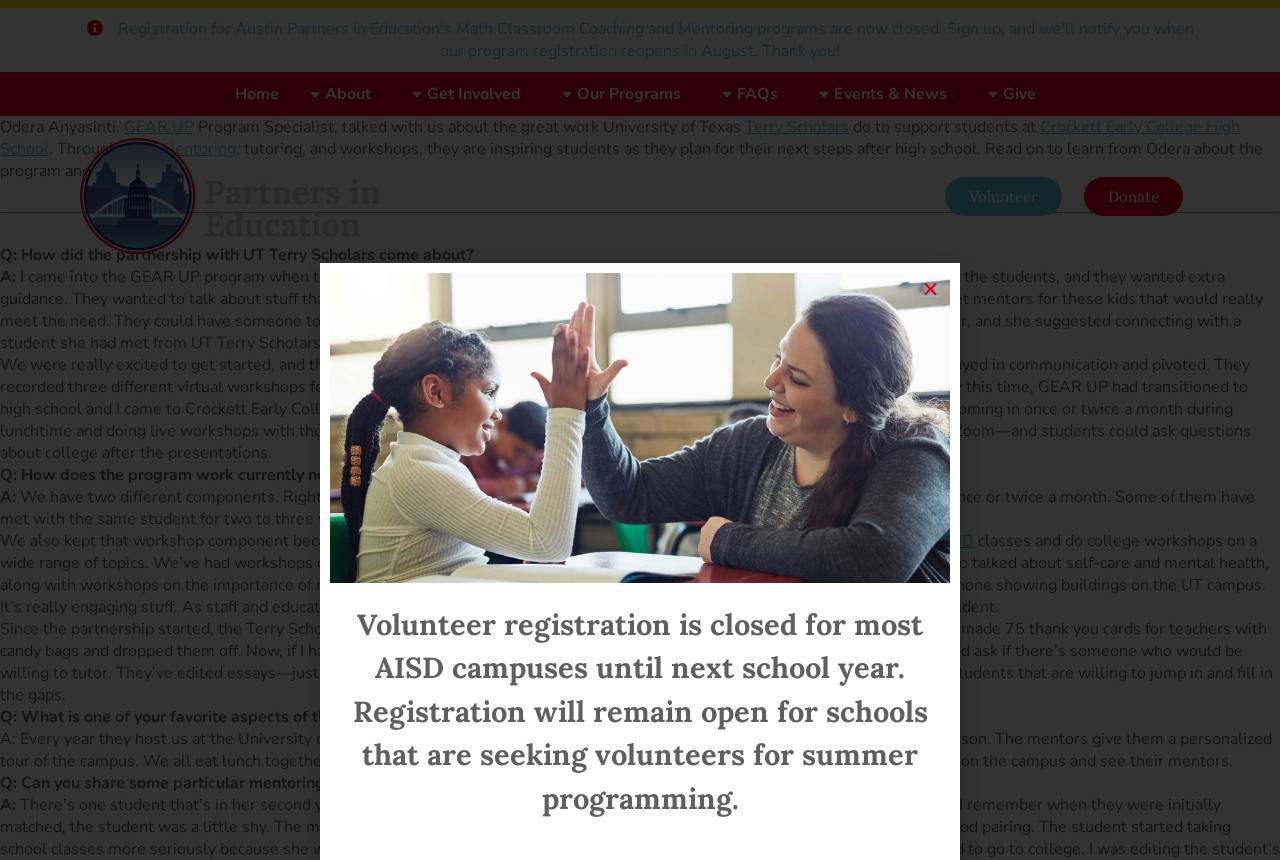Based on the image, provide a detailed and complete answer to the question: 
What is the name of the program that Odera Anyasinti works for?

The name of the program can be found in the static text element with the text 'Odera Anyasinti, Program Specialist, talked with us about the great work University of Texas' which mentions GEAR UP.